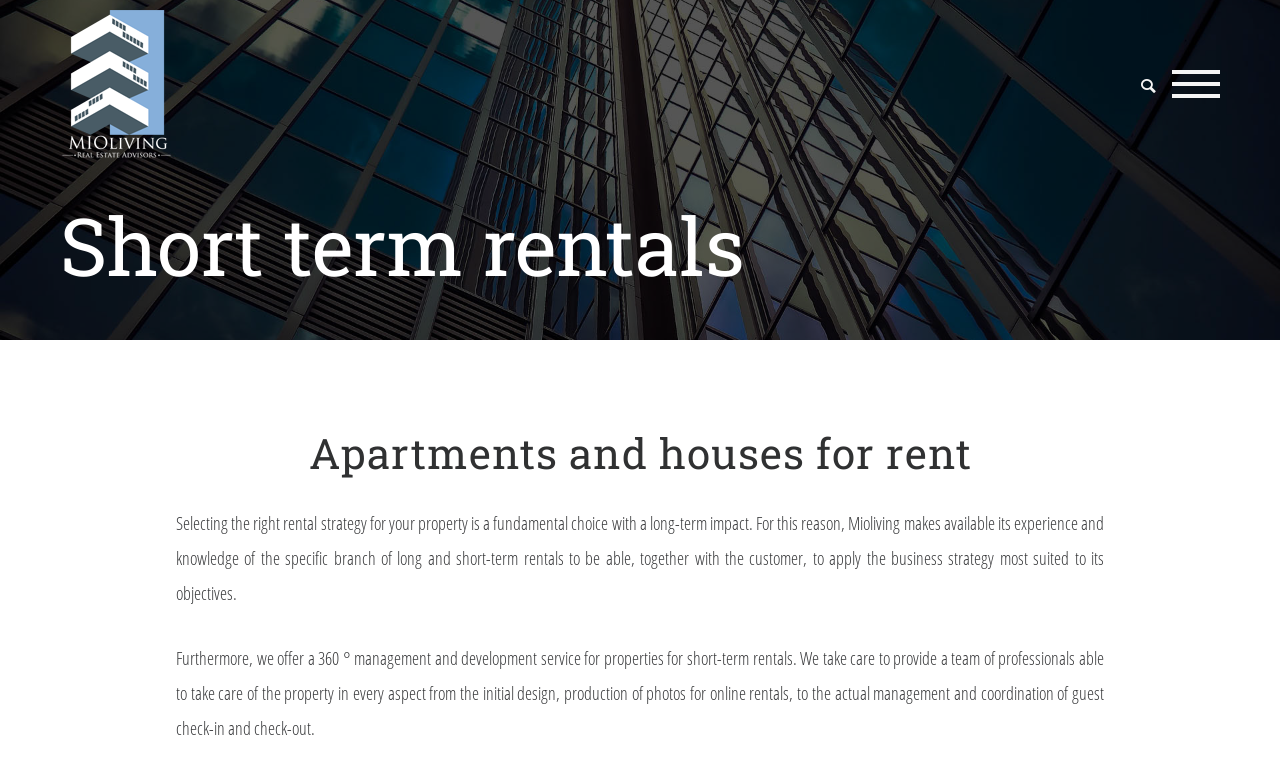Please answer the following question using a single word or phrase: What does Mioliving provide to customers?

Experience and knowledge